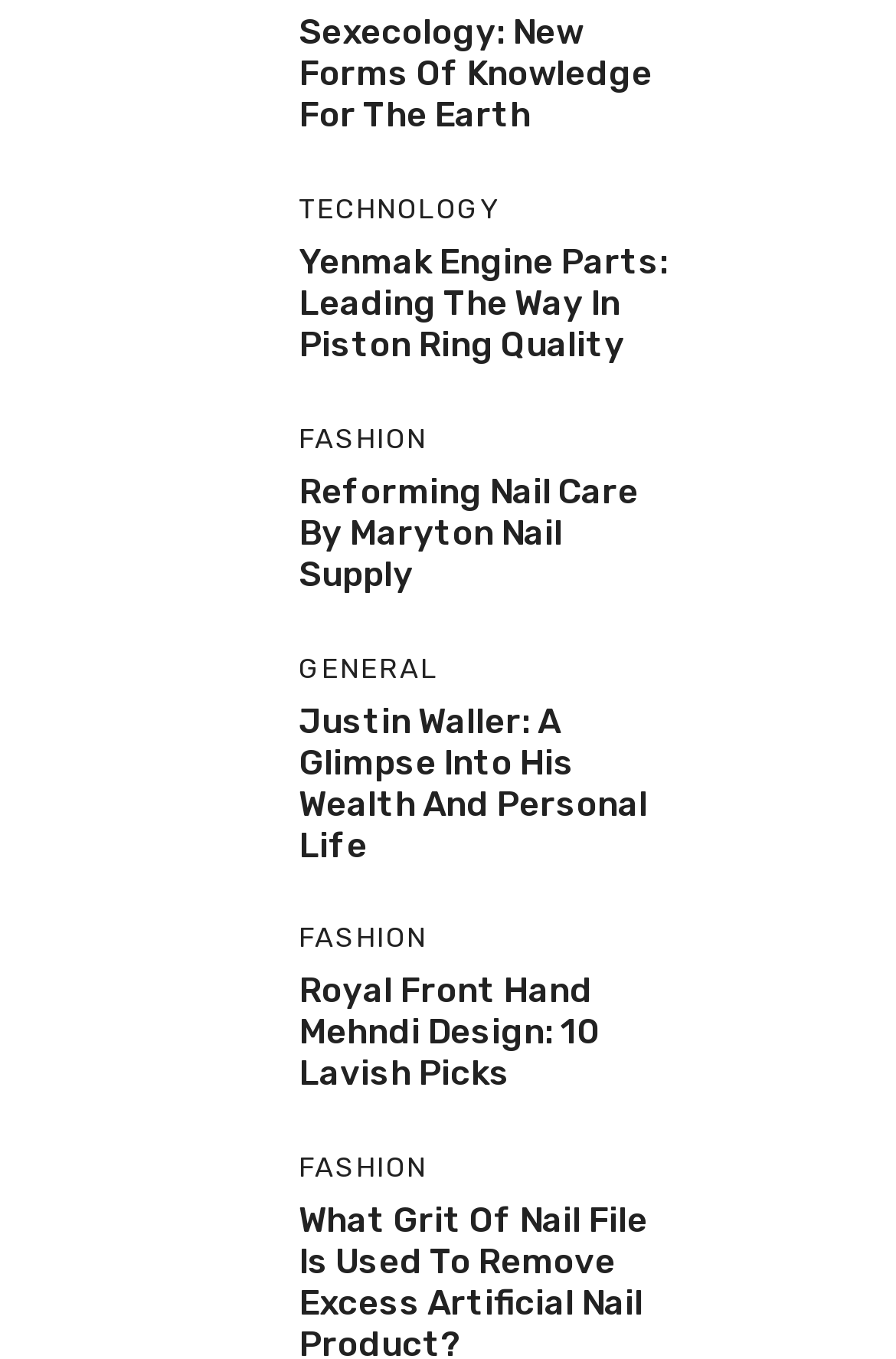Pinpoint the bounding box coordinates for the area that should be clicked to perform the following instruction: "Discover Royal Front Hand Mehndi Design".

[0.077, 0.679, 0.282, 0.815]